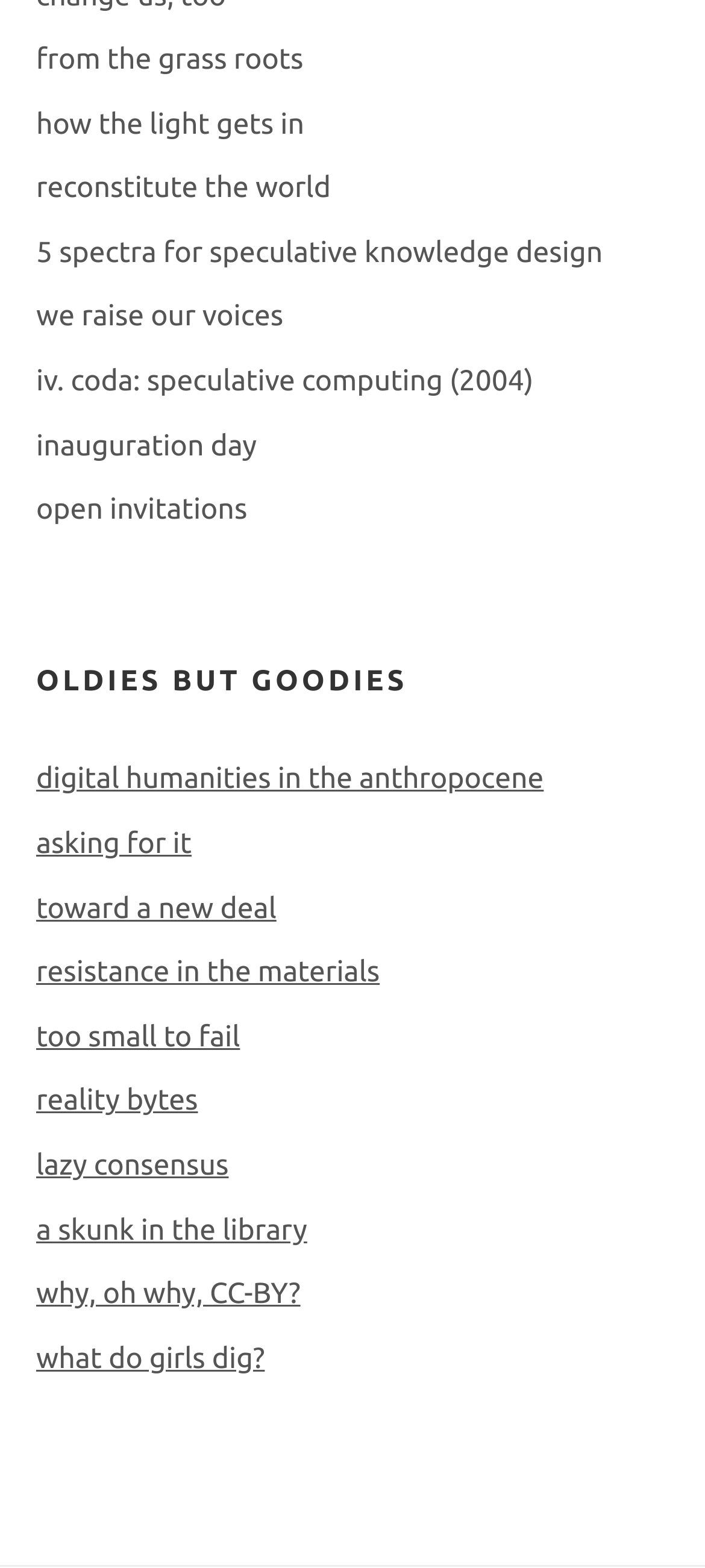Please reply to the following question with a single word or a short phrase:
What is the last link on the webpage?

what do girls dig?